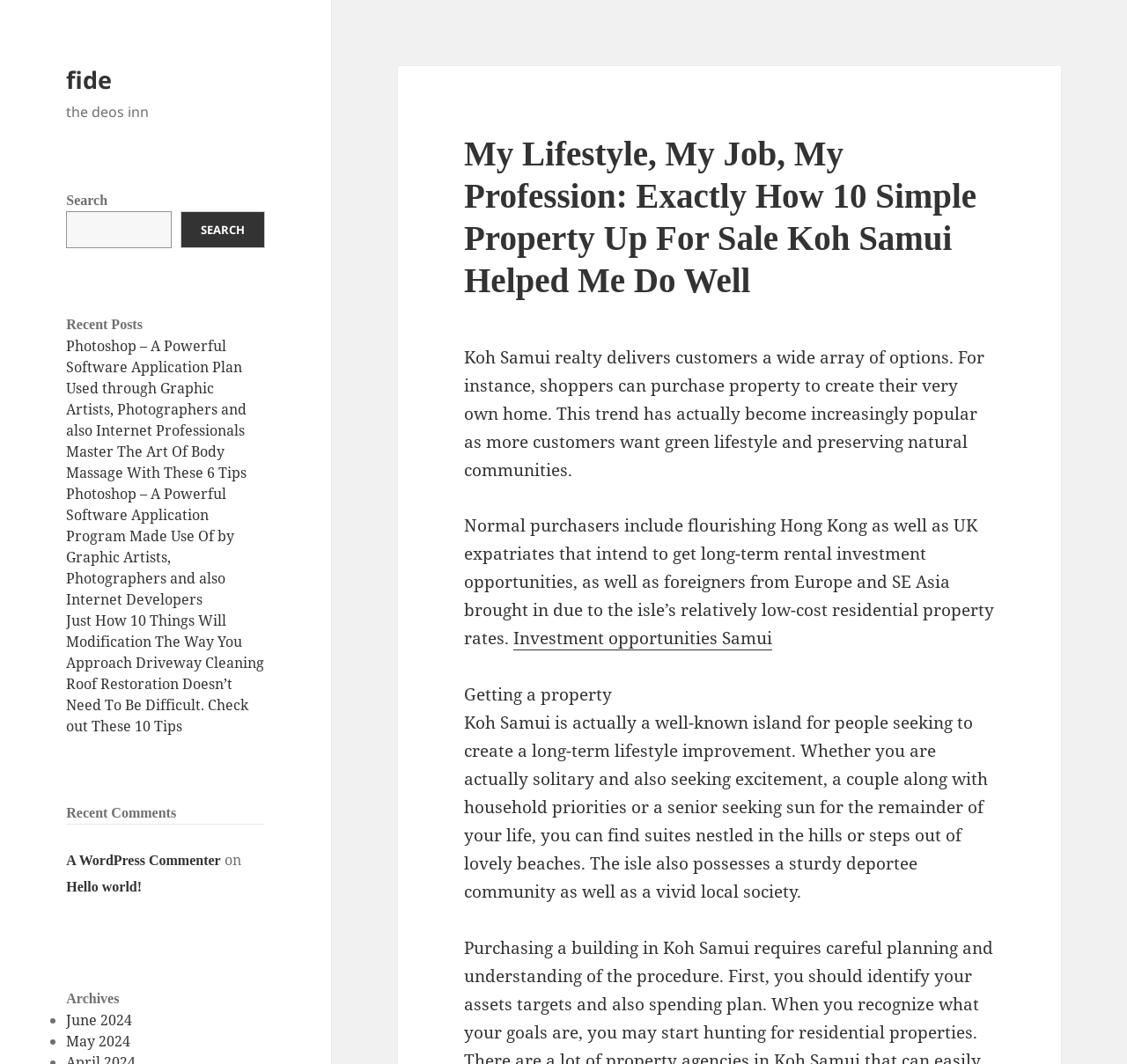Please identify the bounding box coordinates of the area that needs to be clicked to fulfill the following instruction: "Read recent post about Photoshop."

[0.059, 0.316, 0.219, 0.413]